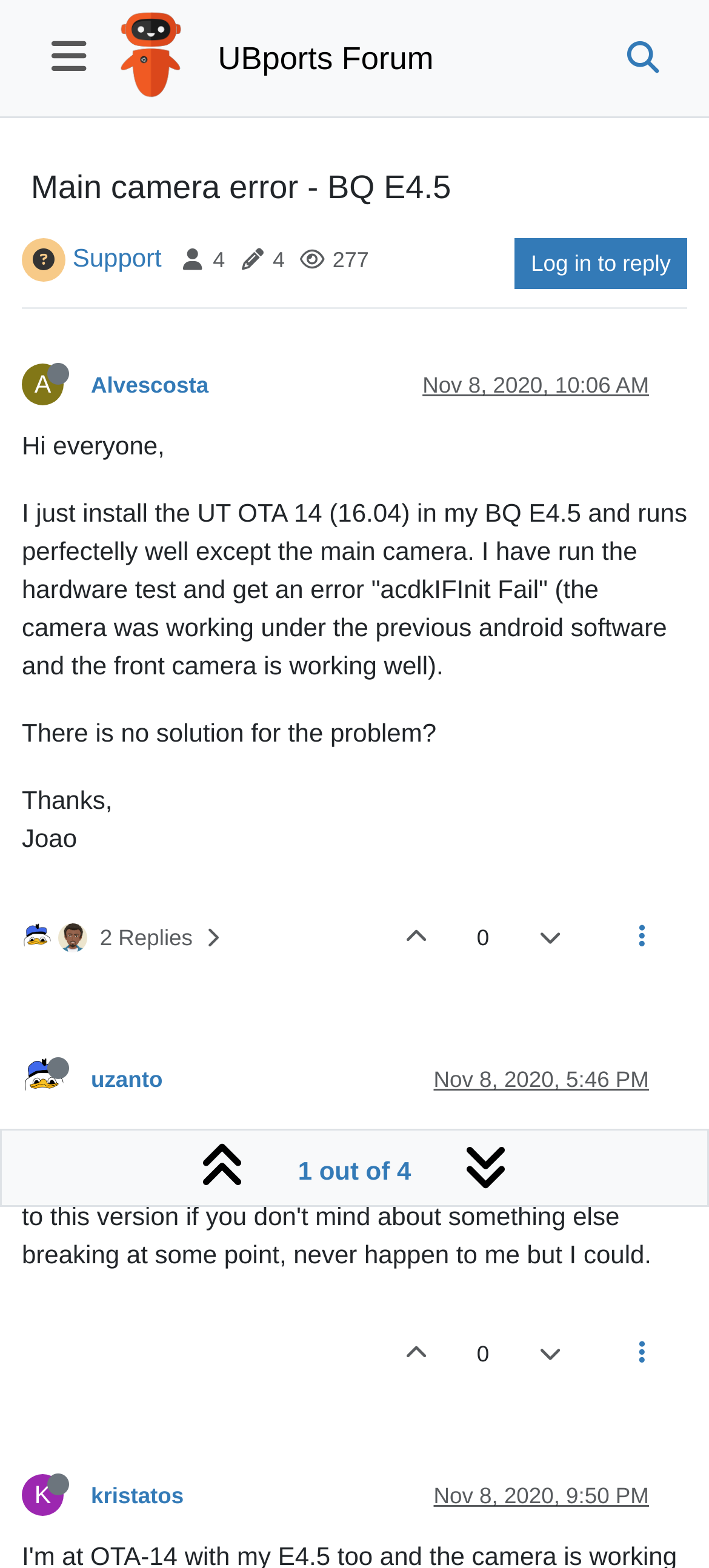Identify the bounding box coordinates for the region of the element that should be clicked to carry out the instruction: "View post details of Nov 8, 2020, 10:06 AM". The bounding box coordinates should be four float numbers between 0 and 1, i.e., [left, top, right, bottom].

[0.596, 0.238, 0.915, 0.254]